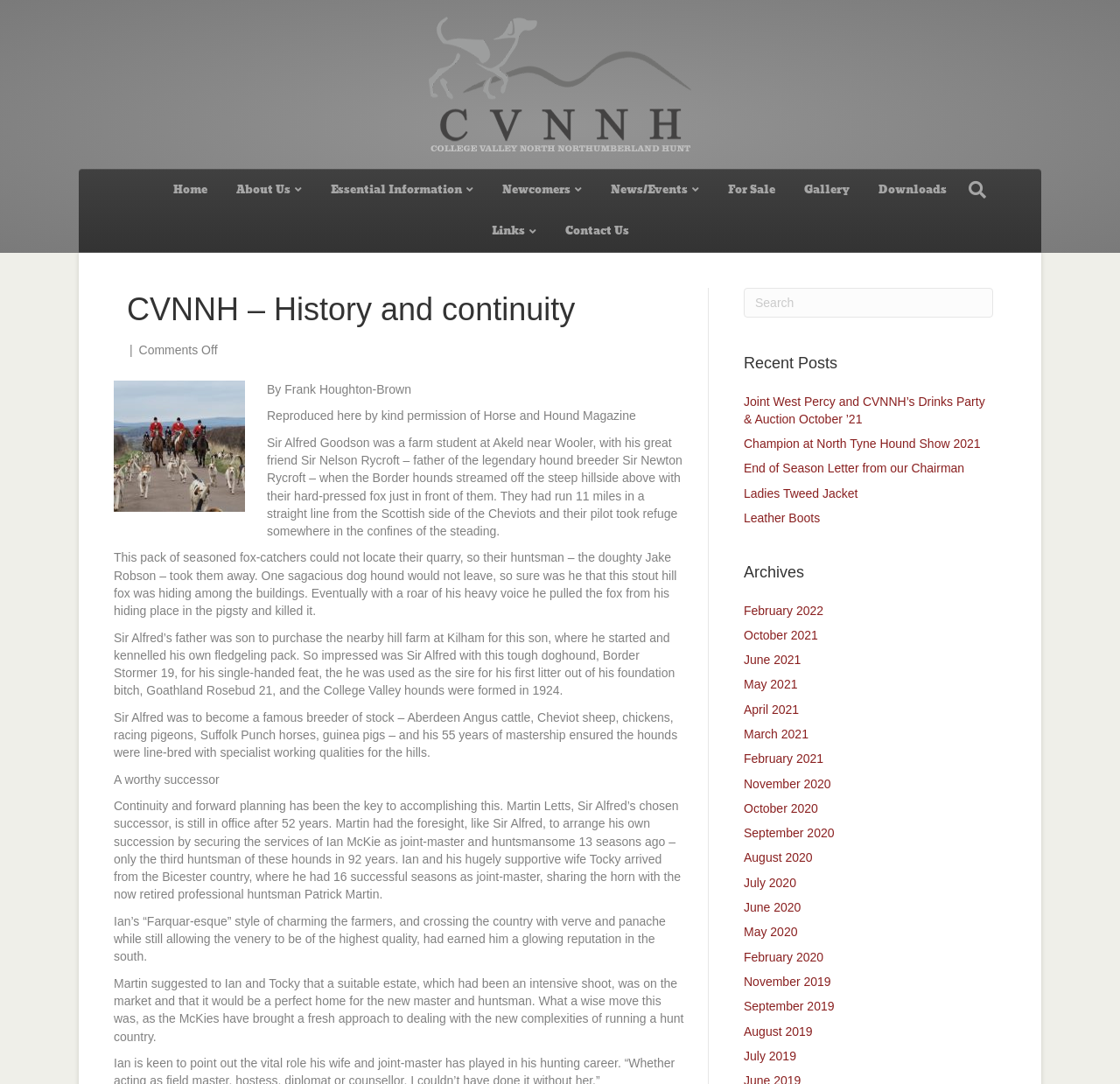Provide a short answer to the following question with just one word or phrase: How many recent posts are listed?

5